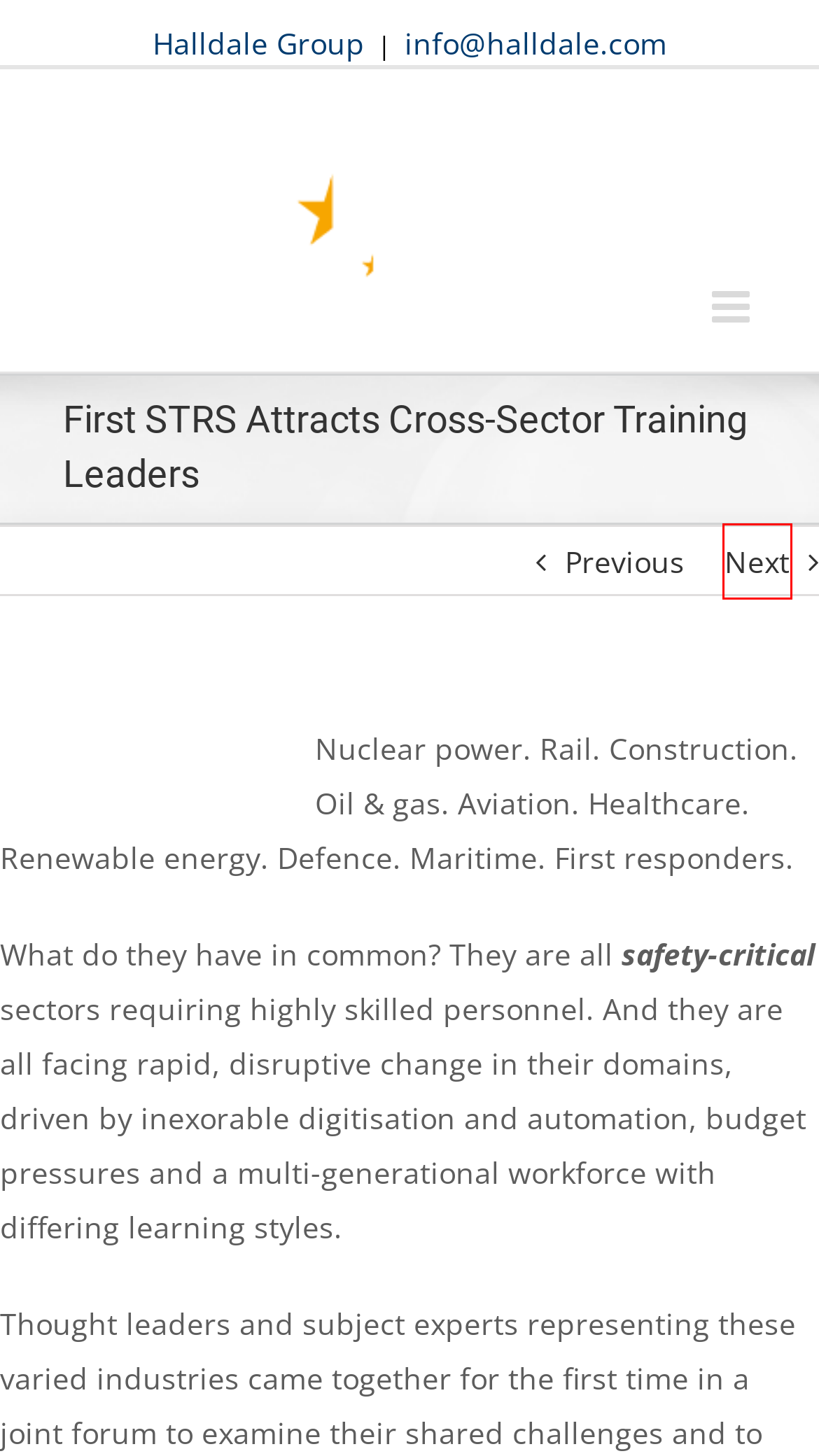Analyze the screenshot of a webpage that features a red rectangle bounding box. Pick the webpage description that best matches the new webpage you would see after clicking on the element within the red bounding box. Here are the candidates:
A. Fiona Greenyer, Author at SCT
B. Home Page  | Halldale Group
C. Mission Room and NTAR announce new partnership – SCT
D. Safety Critical Training Conference | London, UK
E. Rusmat Ahmed – SCT
F. All Information about Disease and there symptoms and doctors
G. Oceaneering leverages Vortex Studio for subsea simulations – STRS
H. Frode Voll Mjelde & Petter Lunde – SCT

C